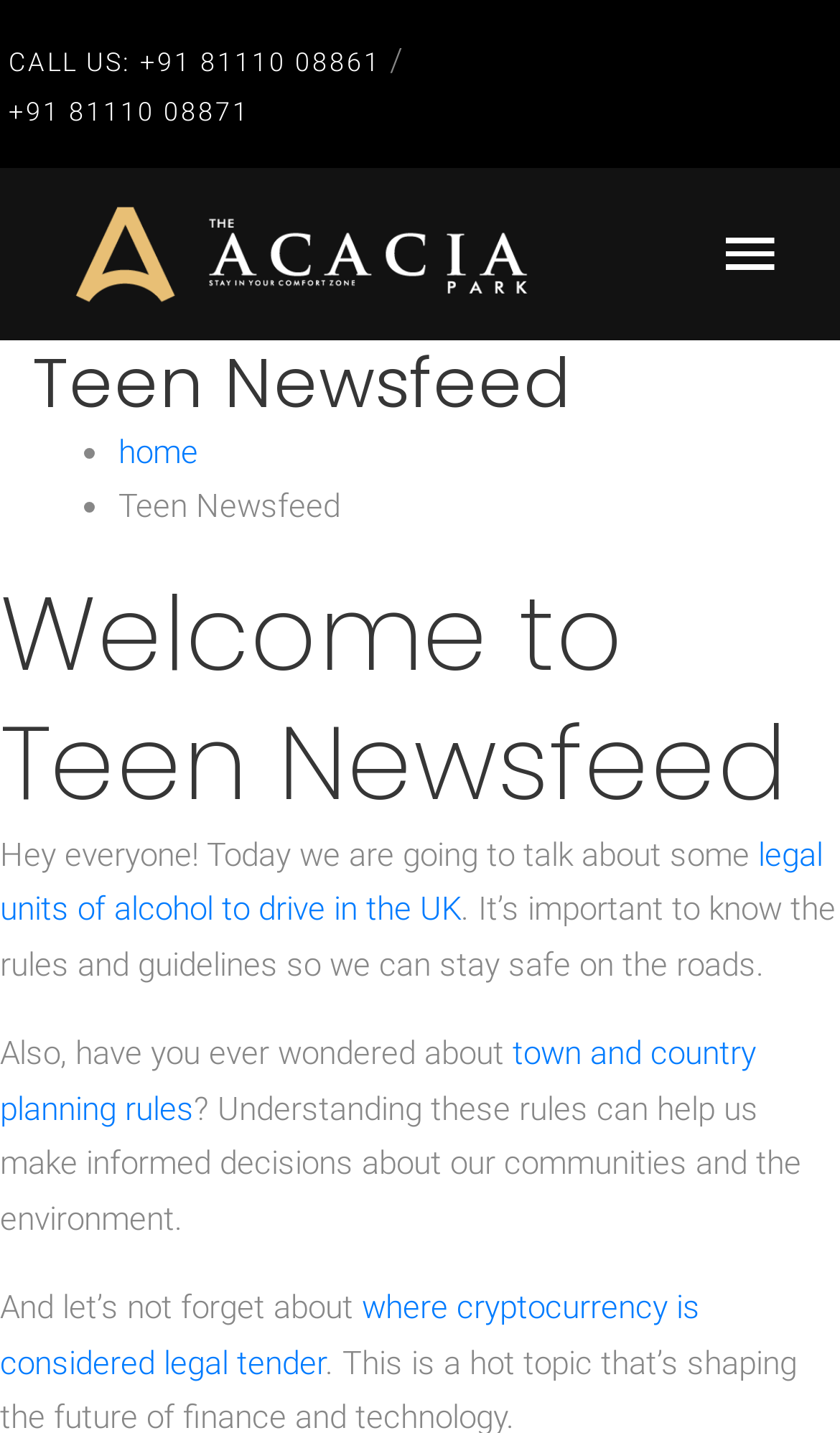What is the phone number to call?
Based on the image content, provide your answer in one word or a short phrase.

+91 81110 08861